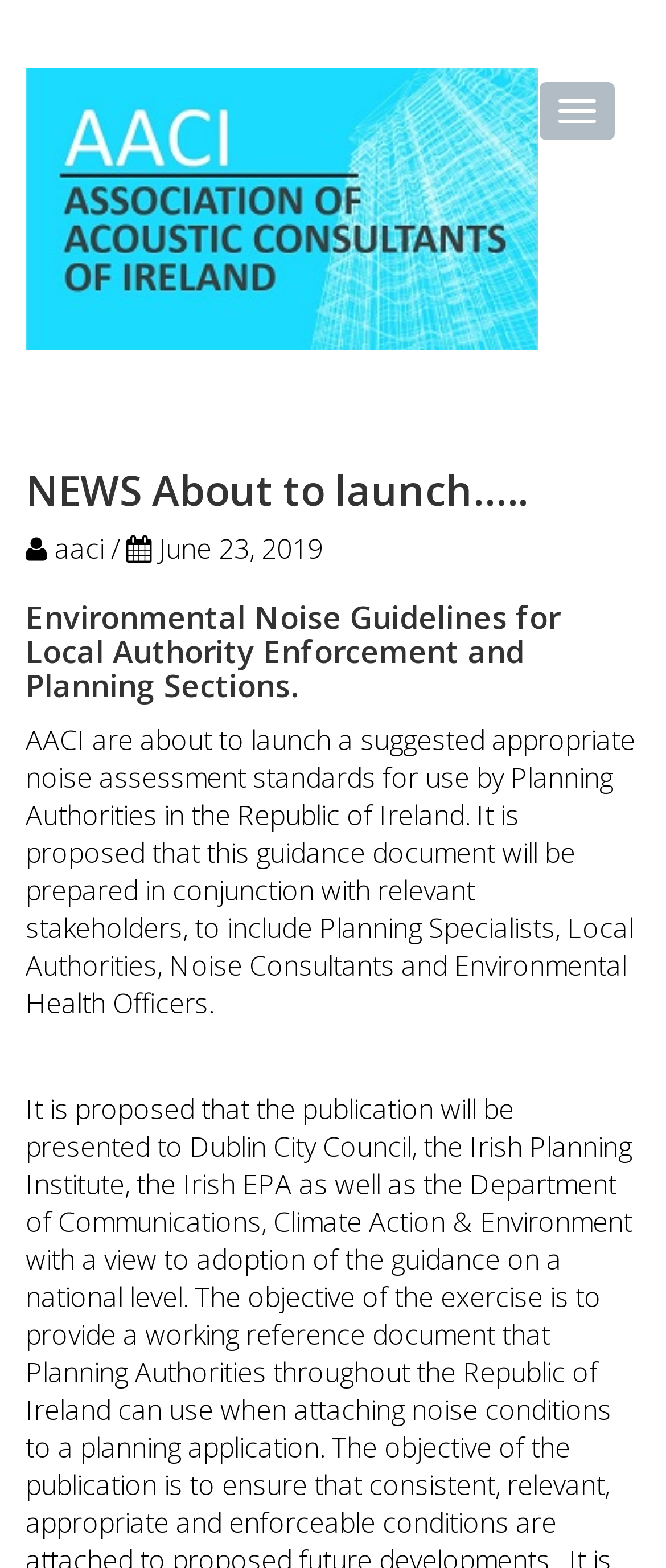What is the purpose of the guidance document?
Provide a thorough and detailed answer to the question.

I found the answer by reading the static text element that describes the guidance document, which states that it is 'for use by Planning Authorities in the Republic of Ireland'.